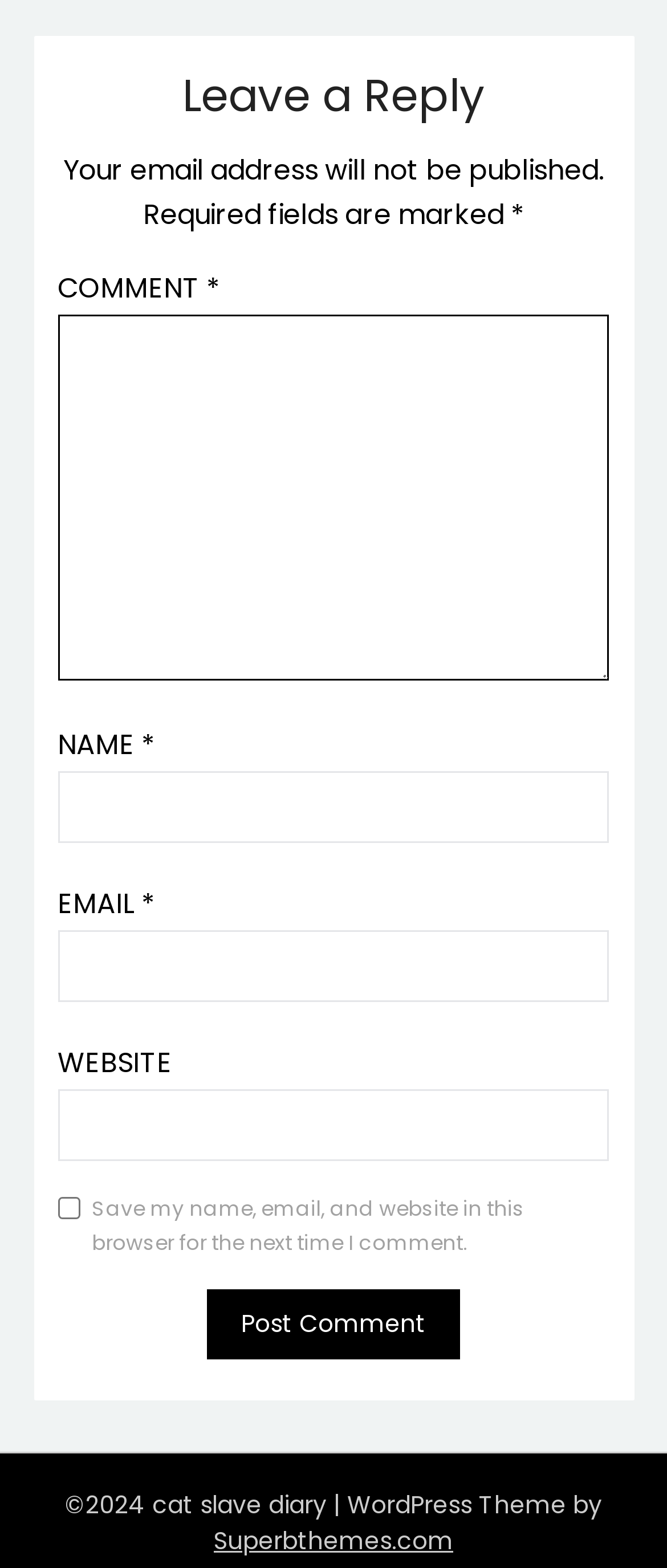What is the theme provider of the WordPress site?
Using the details shown in the screenshot, provide a comprehensive answer to the question.

The static text at the bottom of the webpage reads '| WordPress Theme by' followed by a link to 'Superbthemes.com'. This indicates that Superbthemes.com is the provider of the WordPress theme used on this site.